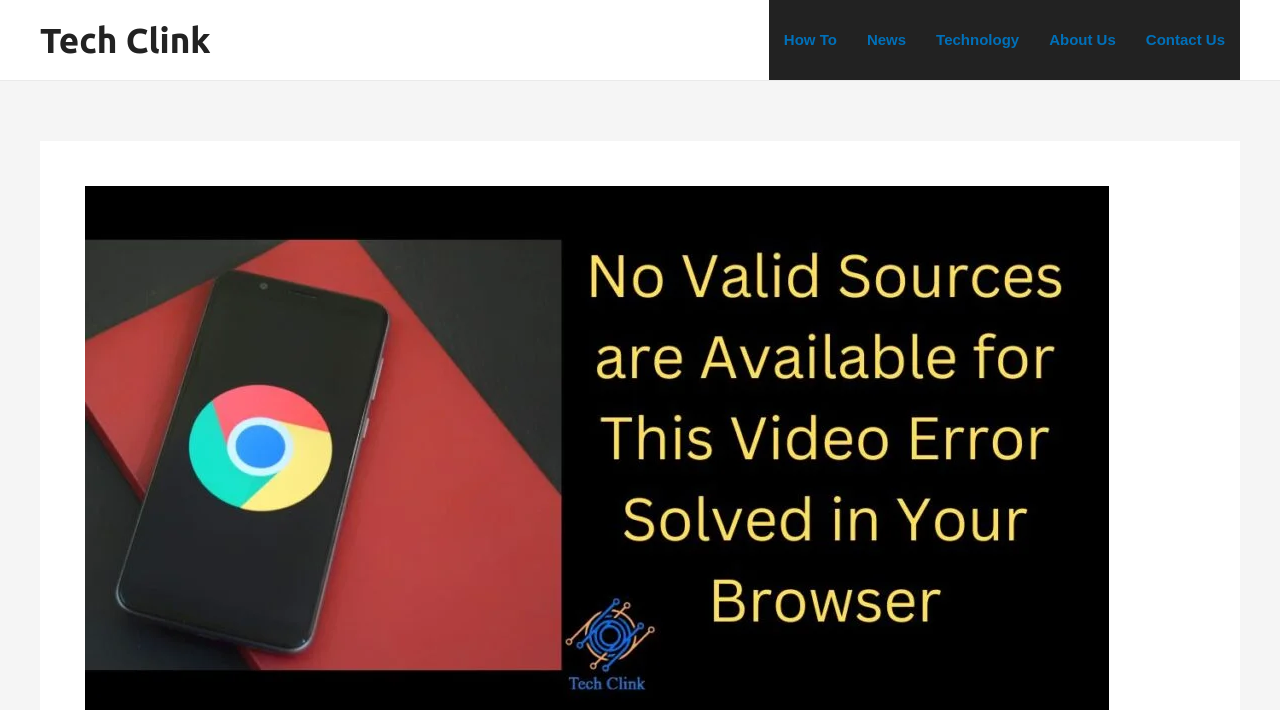Respond with a single word or short phrase to the following question: 
What is the first navigation link?

How To